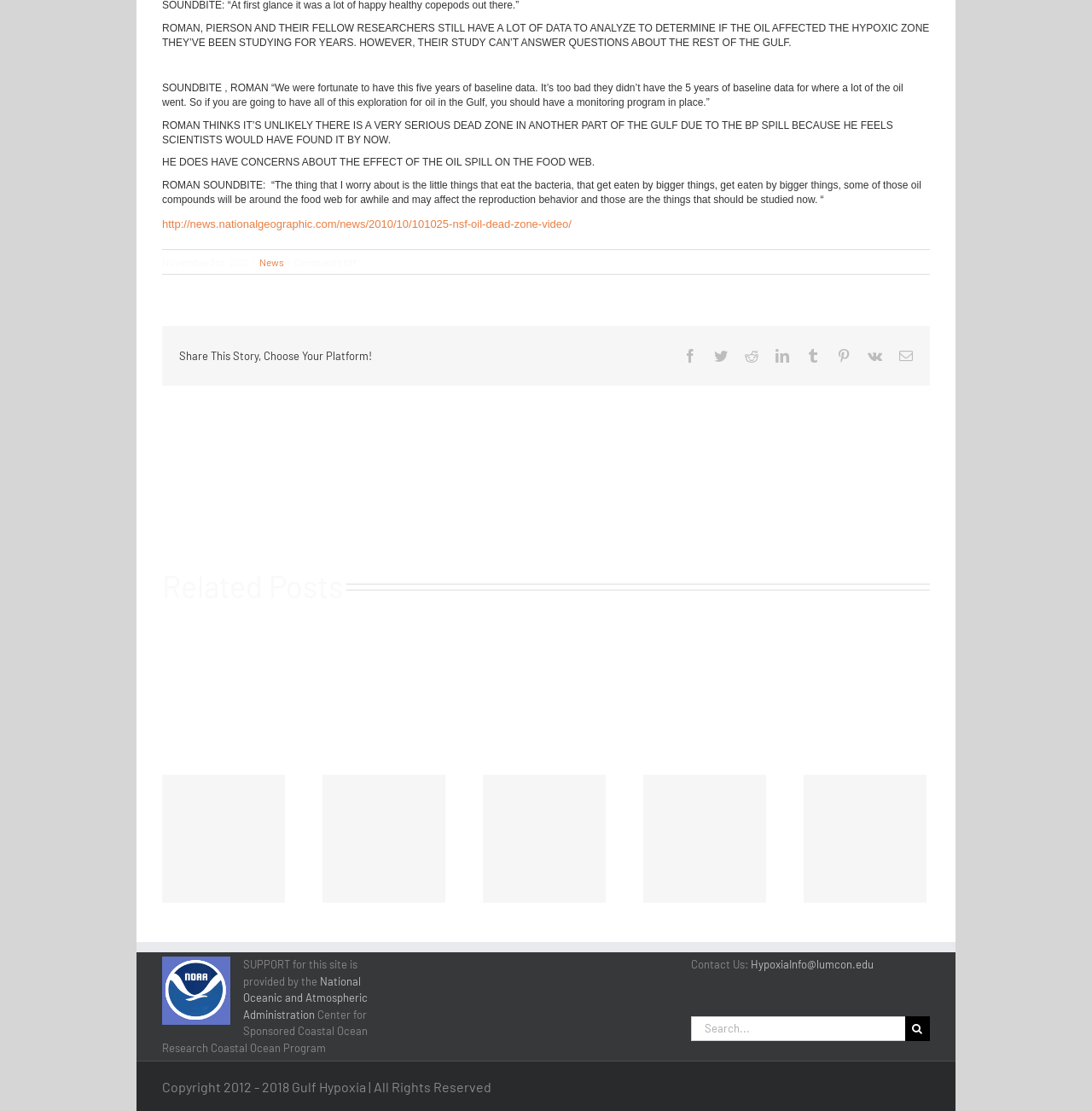Determine the bounding box coordinates for the region that must be clicked to execute the following instruction: "Visit the National Oceanic and Atmospheric Administration website".

[0.223, 0.877, 0.337, 0.919]